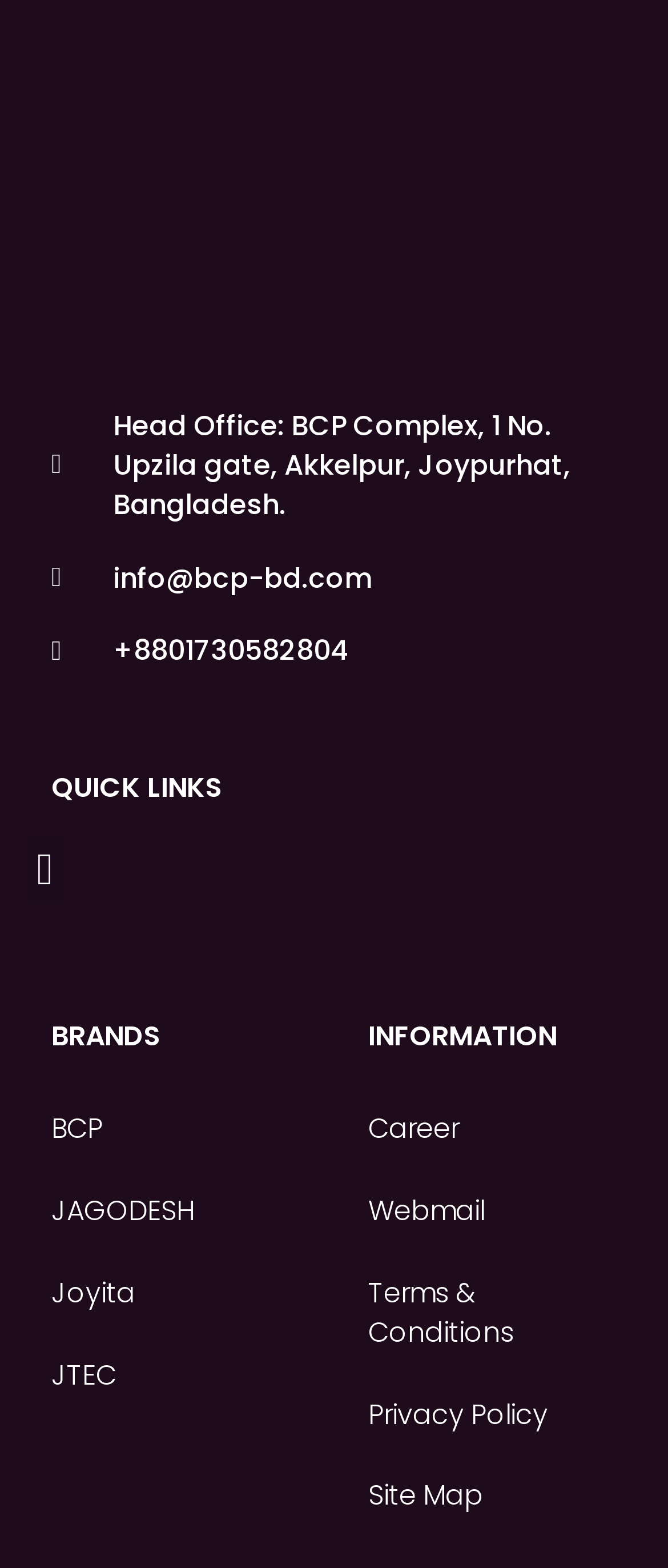Show the bounding box coordinates for the element that needs to be clicked to execute the following instruction: "Visit BCP website". Provide the coordinates in the form of four float numbers between 0 and 1, i.e., [left, top, right, bottom].

[0.077, 0.708, 0.449, 0.733]